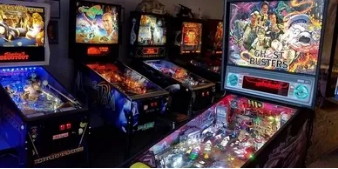What type of atmosphere does the museum create?
Using the picture, provide a one-word or short phrase answer.

Inviting and nostalgic